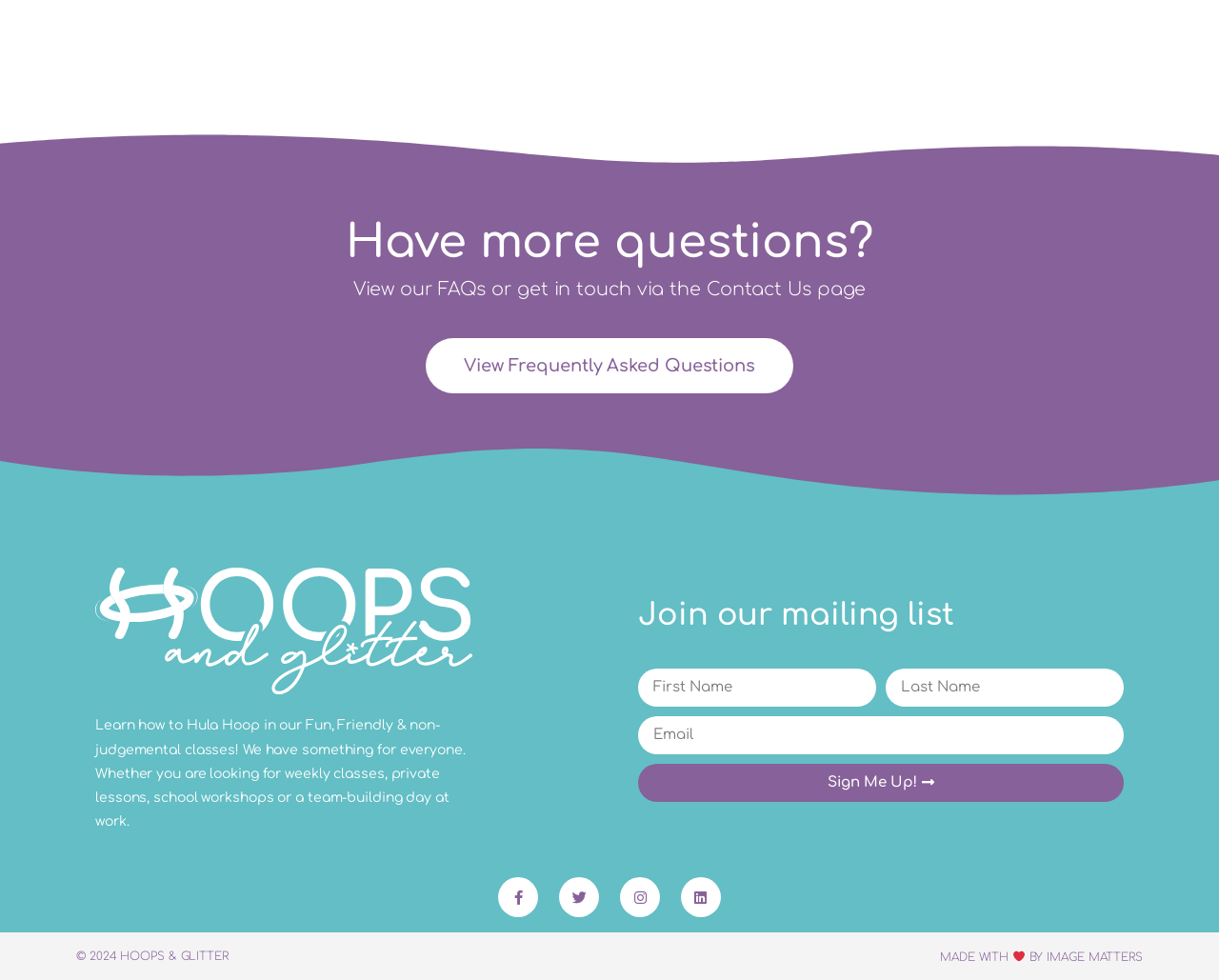What is required to sign up for the mailing list?
Using the screenshot, give a one-word or short phrase answer.

First Name and Email